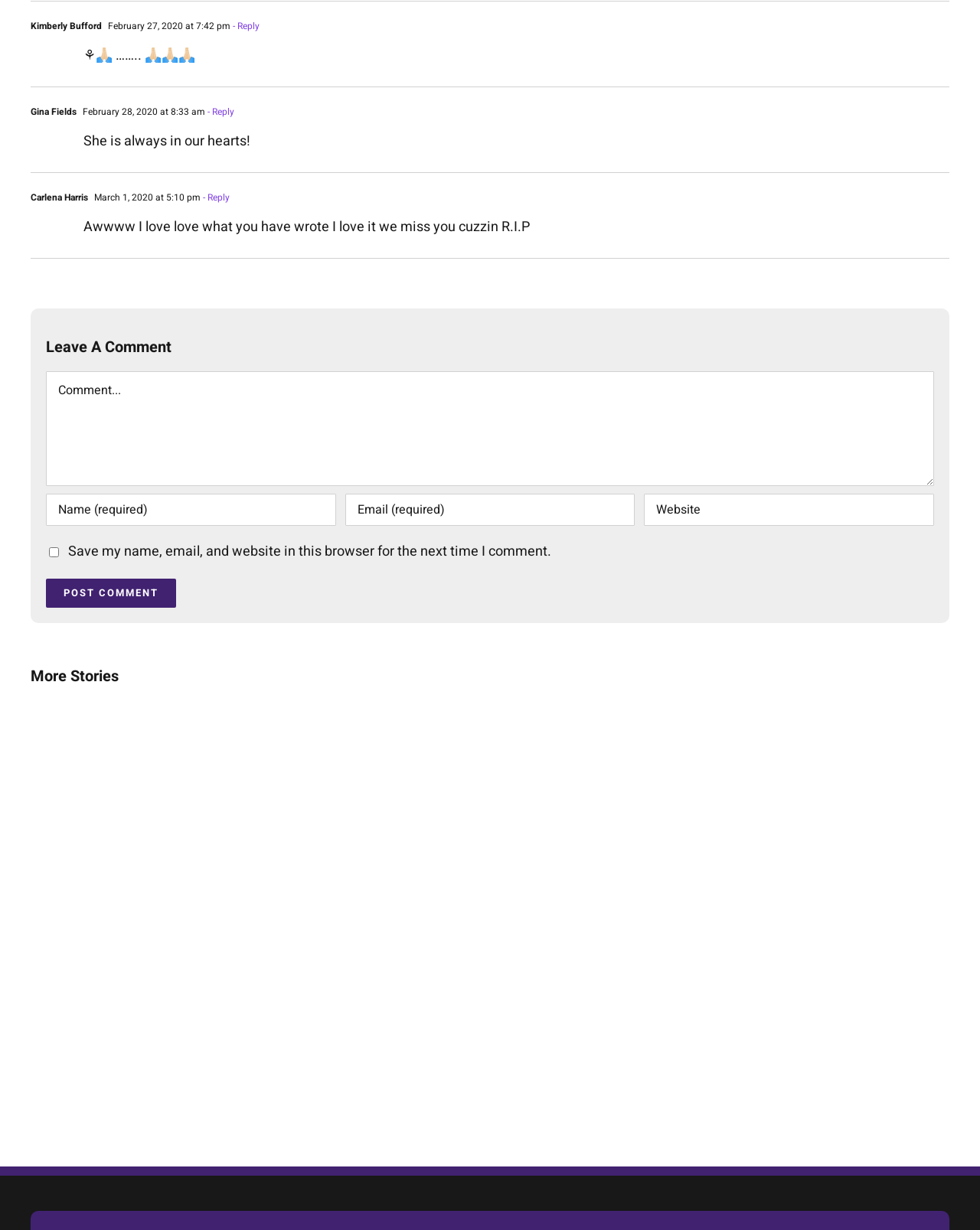How many links are there in the 'More Stories' section?
Using the visual information, answer the question in a single word or phrase.

4